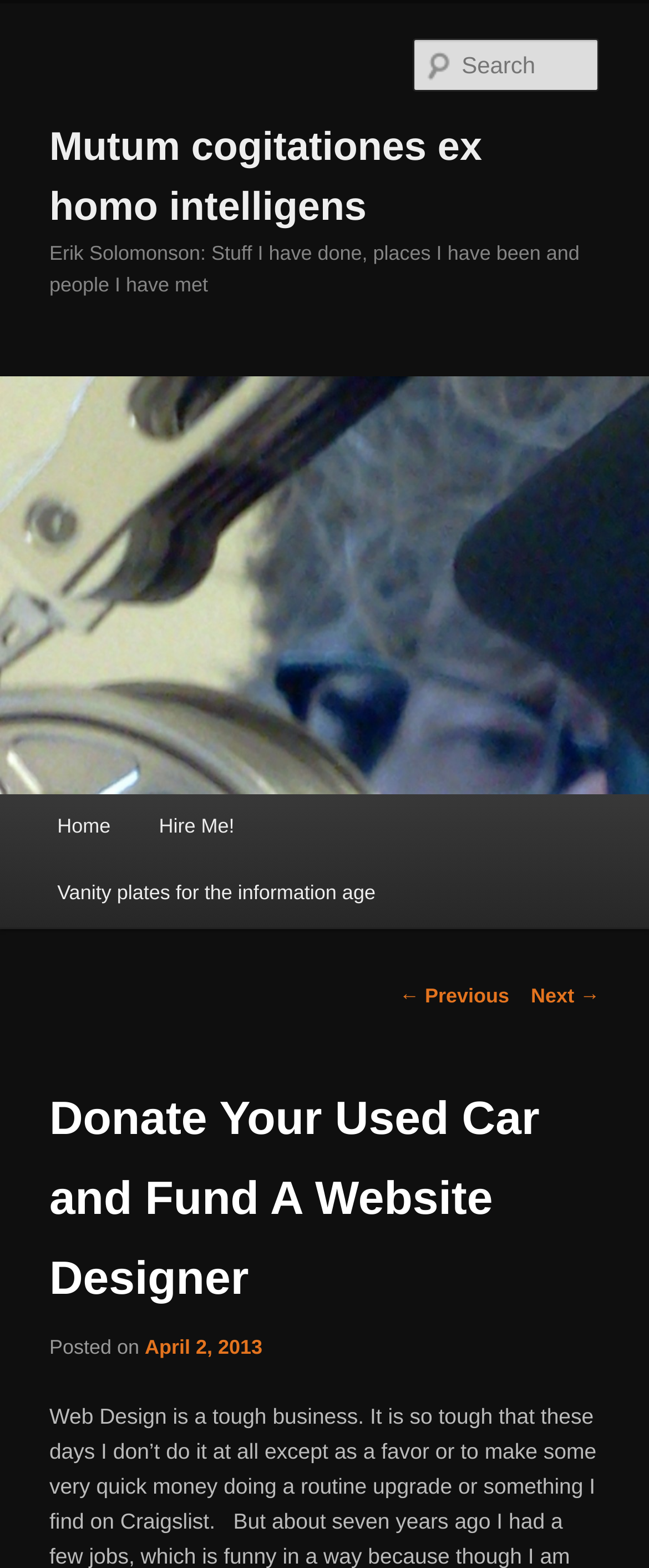Pinpoint the bounding box coordinates for the area that should be clicked to perform the following instruction: "Read the post about donating a used car".

[0.076, 0.672, 0.924, 0.85]